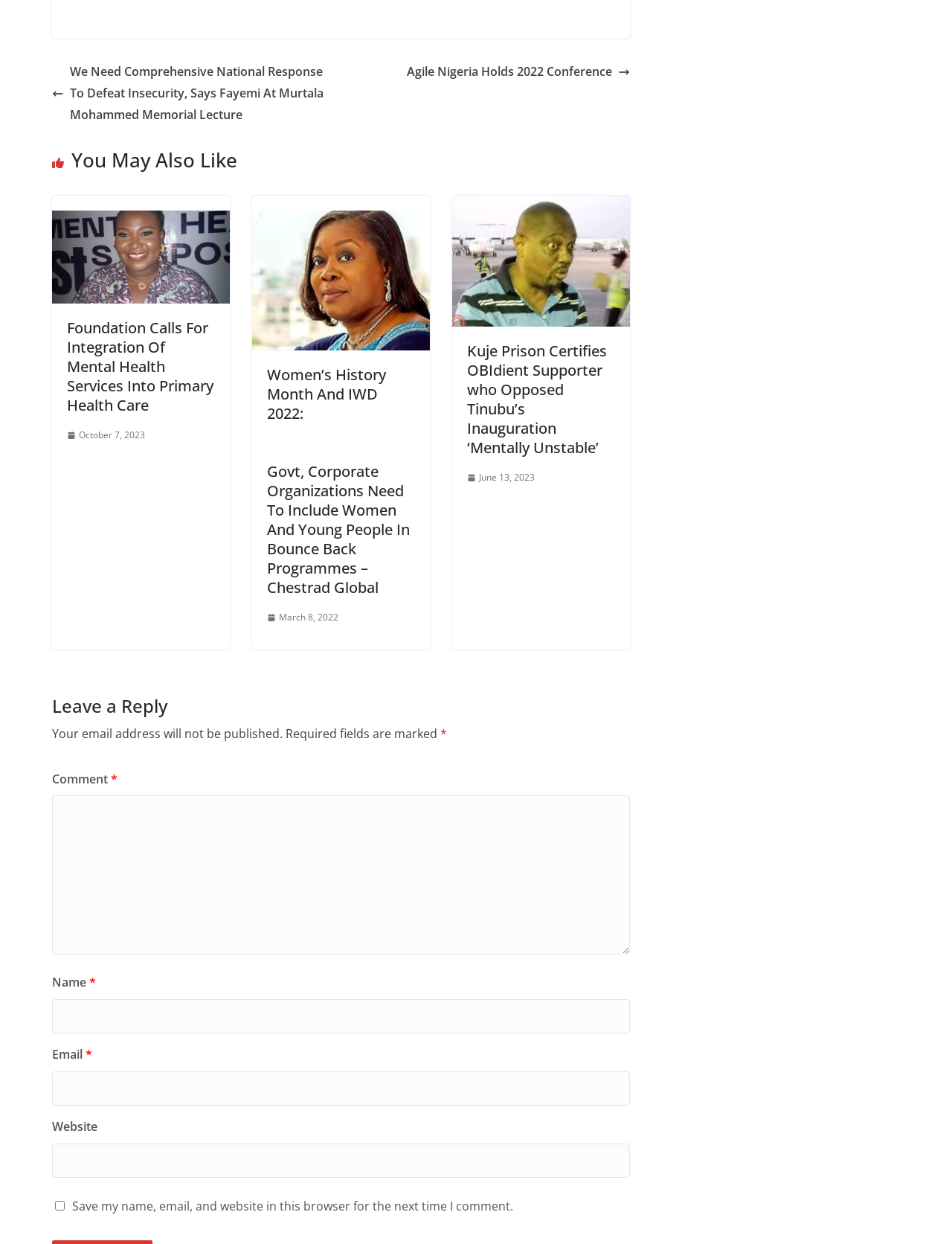Use a single word or phrase to answer this question: 
What is the date of the latest article?

October 7, 2023